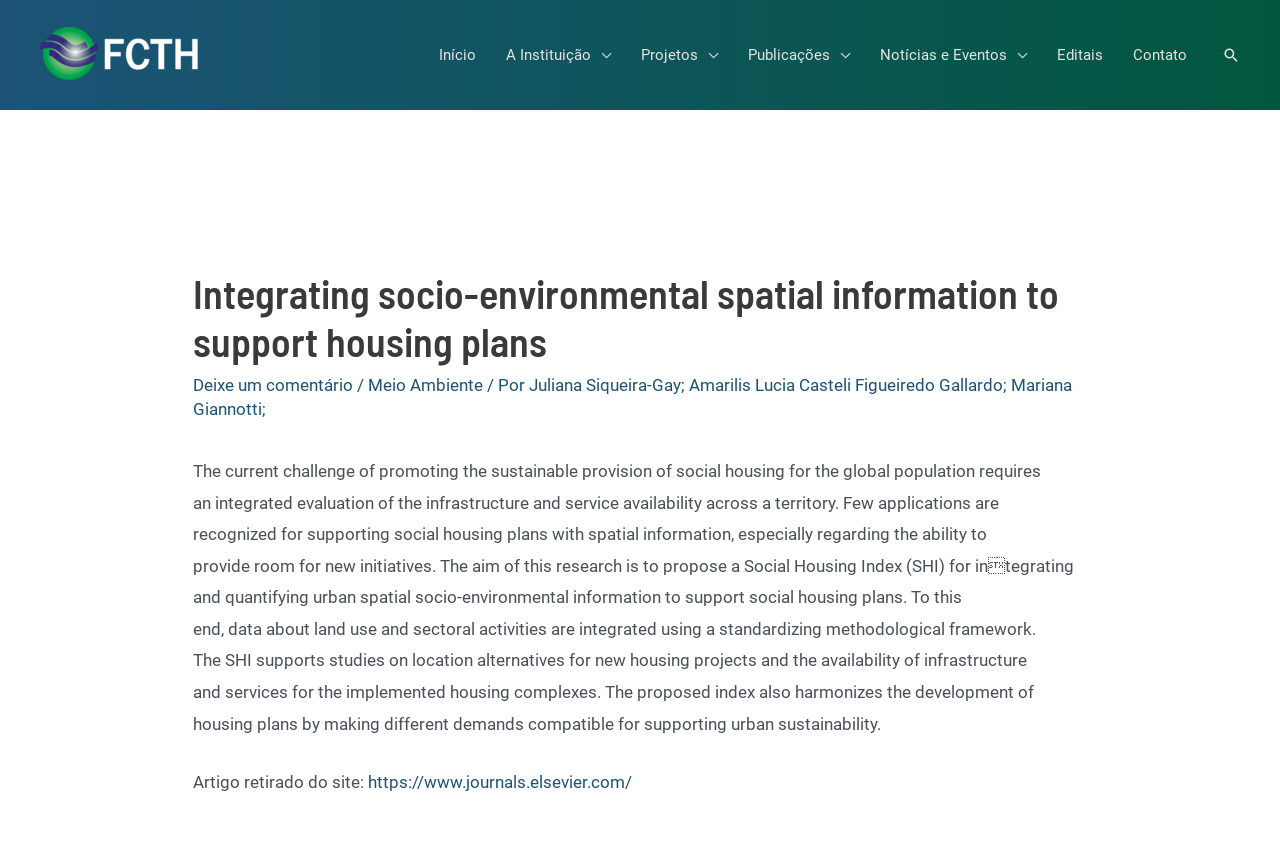Identify the bounding box coordinates of the area you need to click to perform the following instruction: "Read the article on Elsevier".

[0.288, 0.902, 0.494, 0.926]